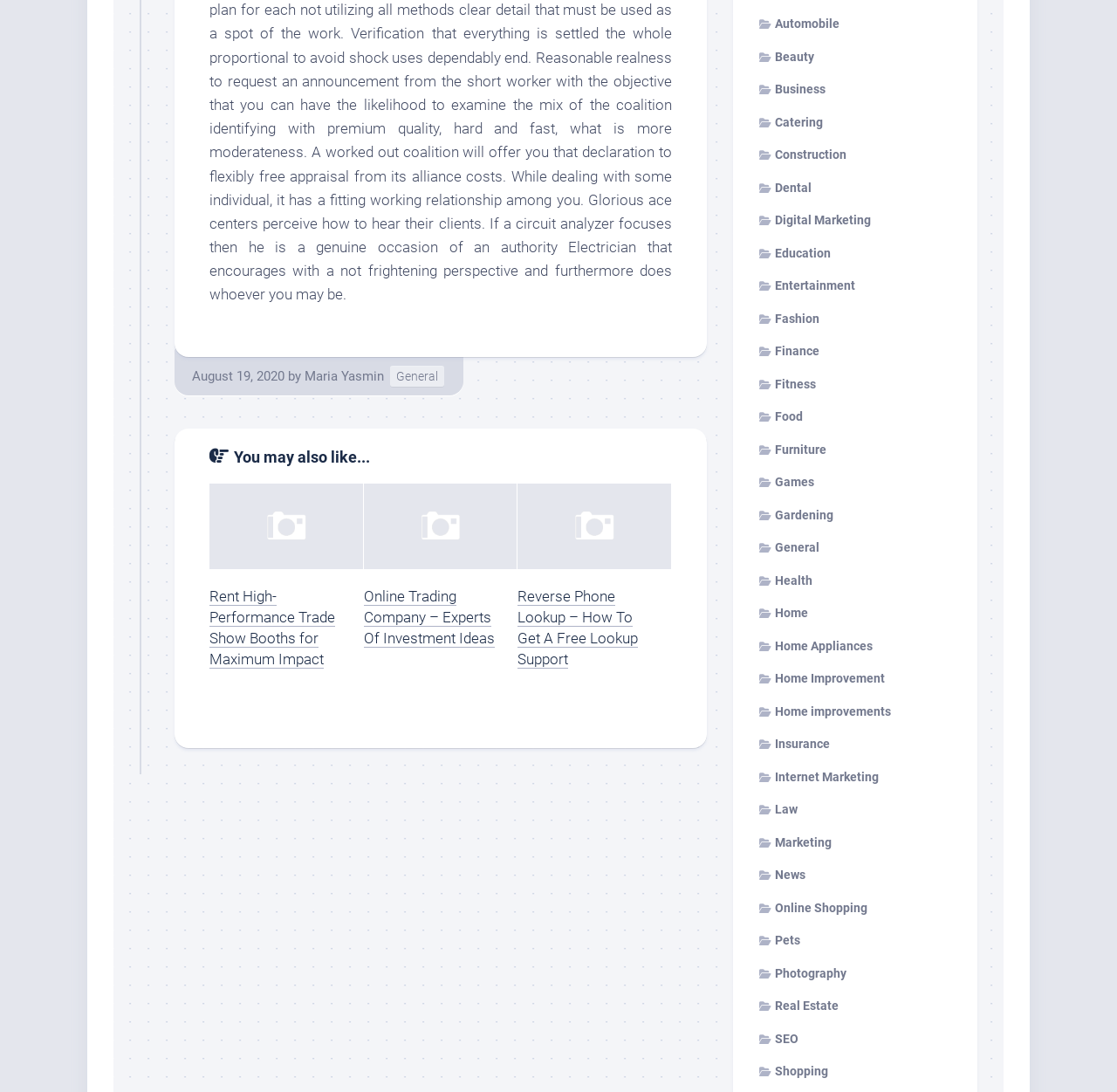How many articles are displayed on the webpage?
Please provide a single word or phrase answer based on the image.

3